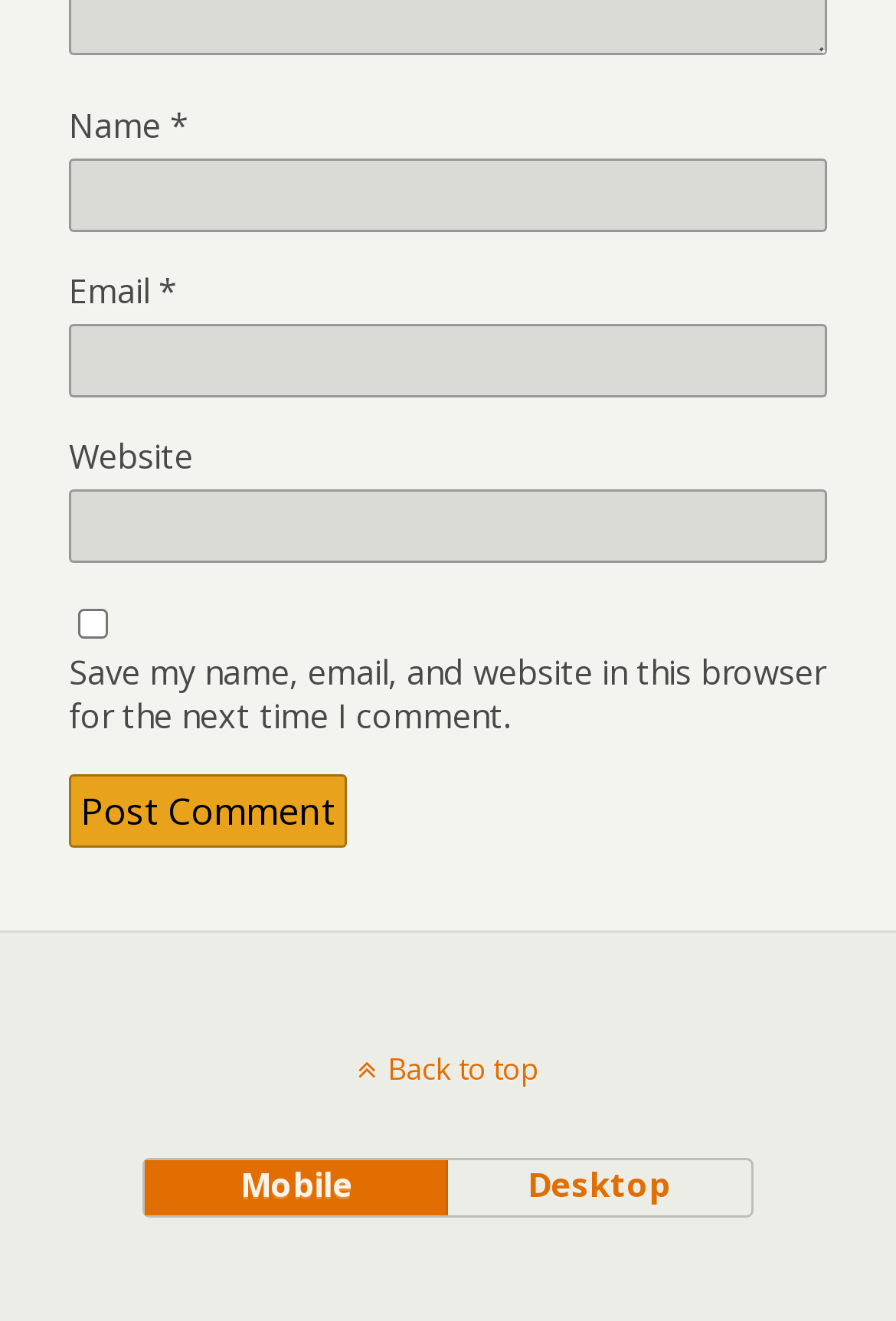Locate the bounding box coordinates of the clickable part needed for the task: "Post your comment".

[0.077, 0.587, 0.387, 0.642]